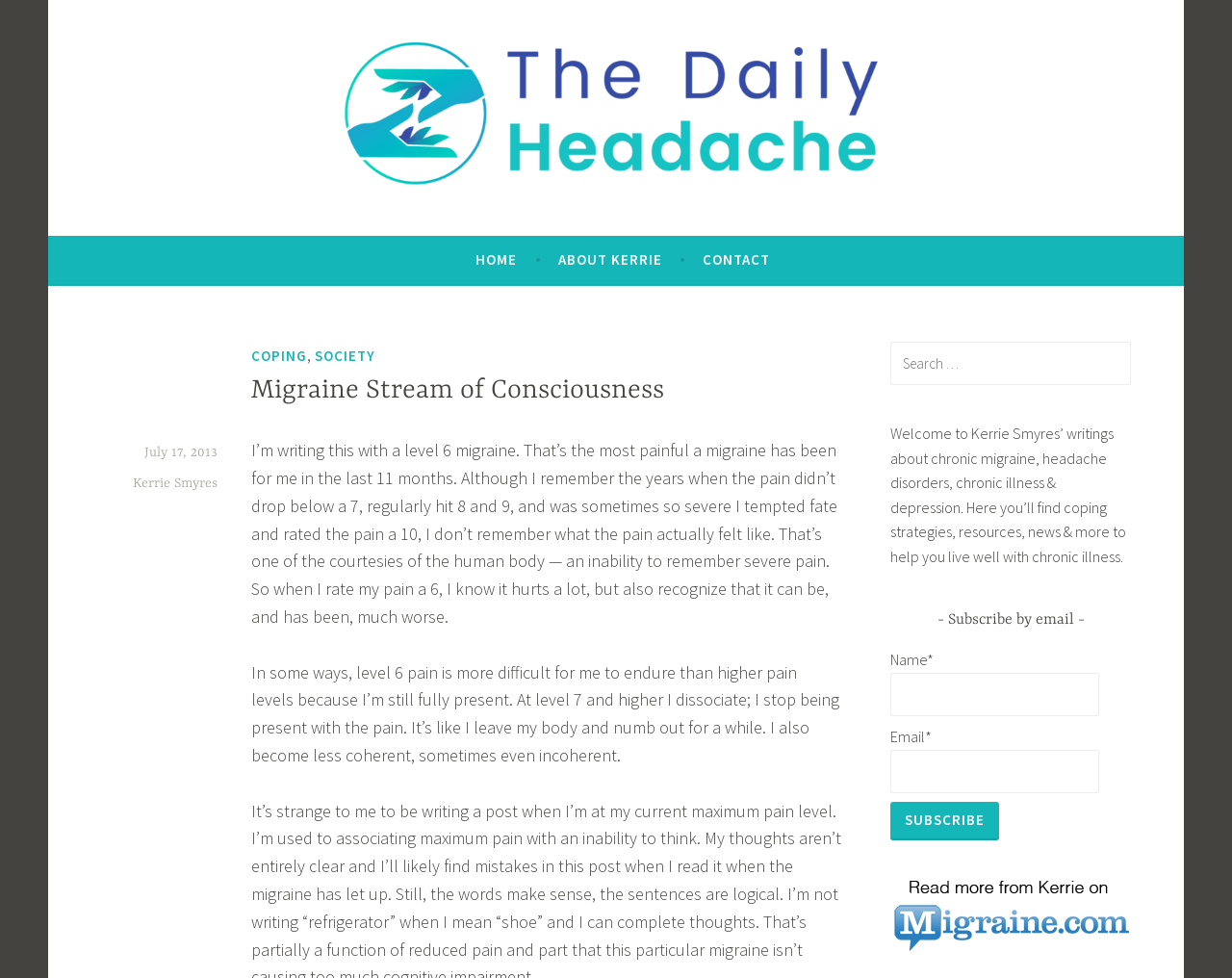Please identify the bounding box coordinates of the area that needs to be clicked to follow this instruction: "read about the author".

[0.453, 0.248, 0.537, 0.283]